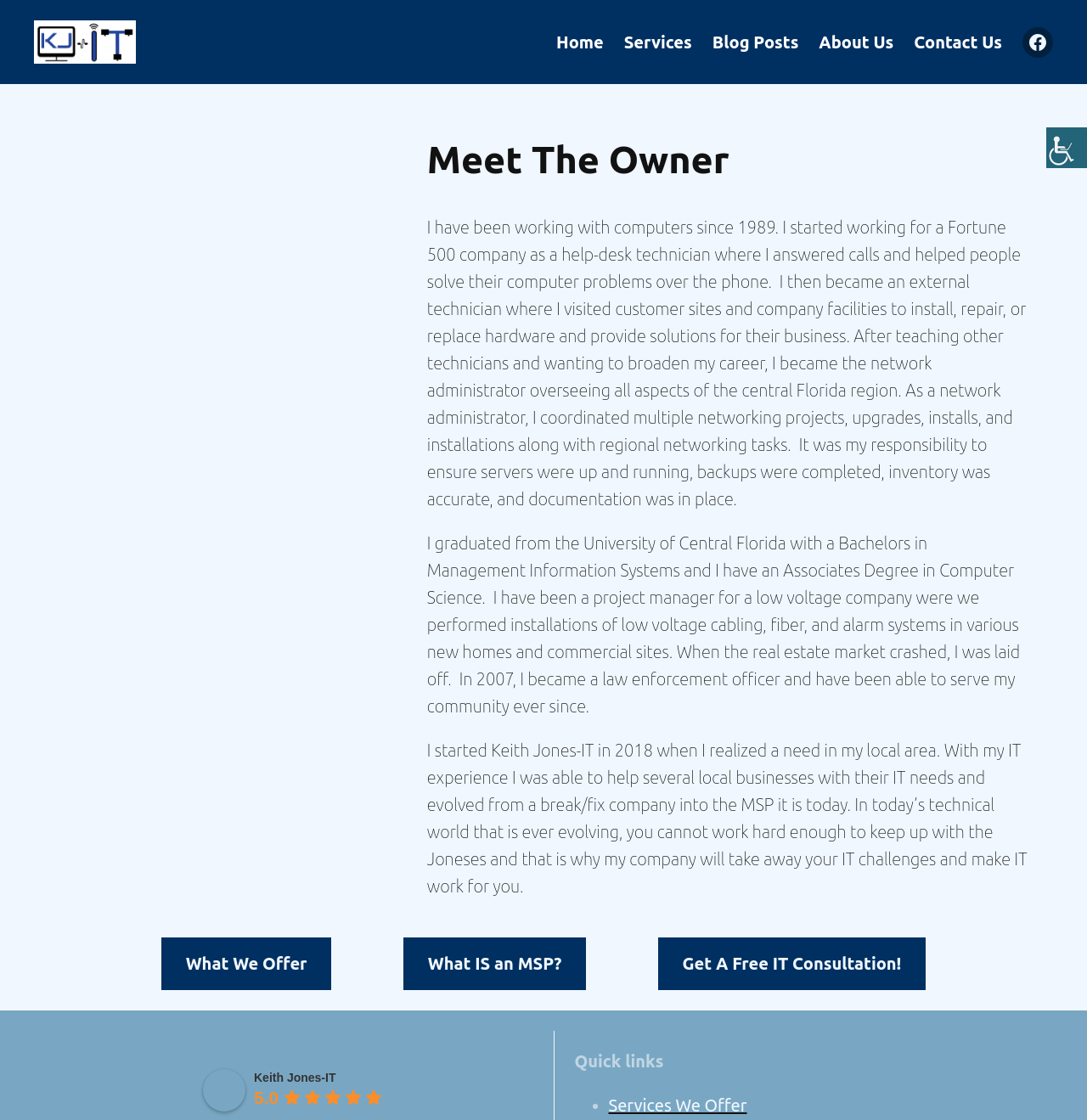From the details in the image, provide a thorough response to the question: What is the rating mentioned on the webpage?

The answer can be found in the section below the 'Get A Free IT Consultation!' link, where the rating '5.0' is mentioned along with some images.